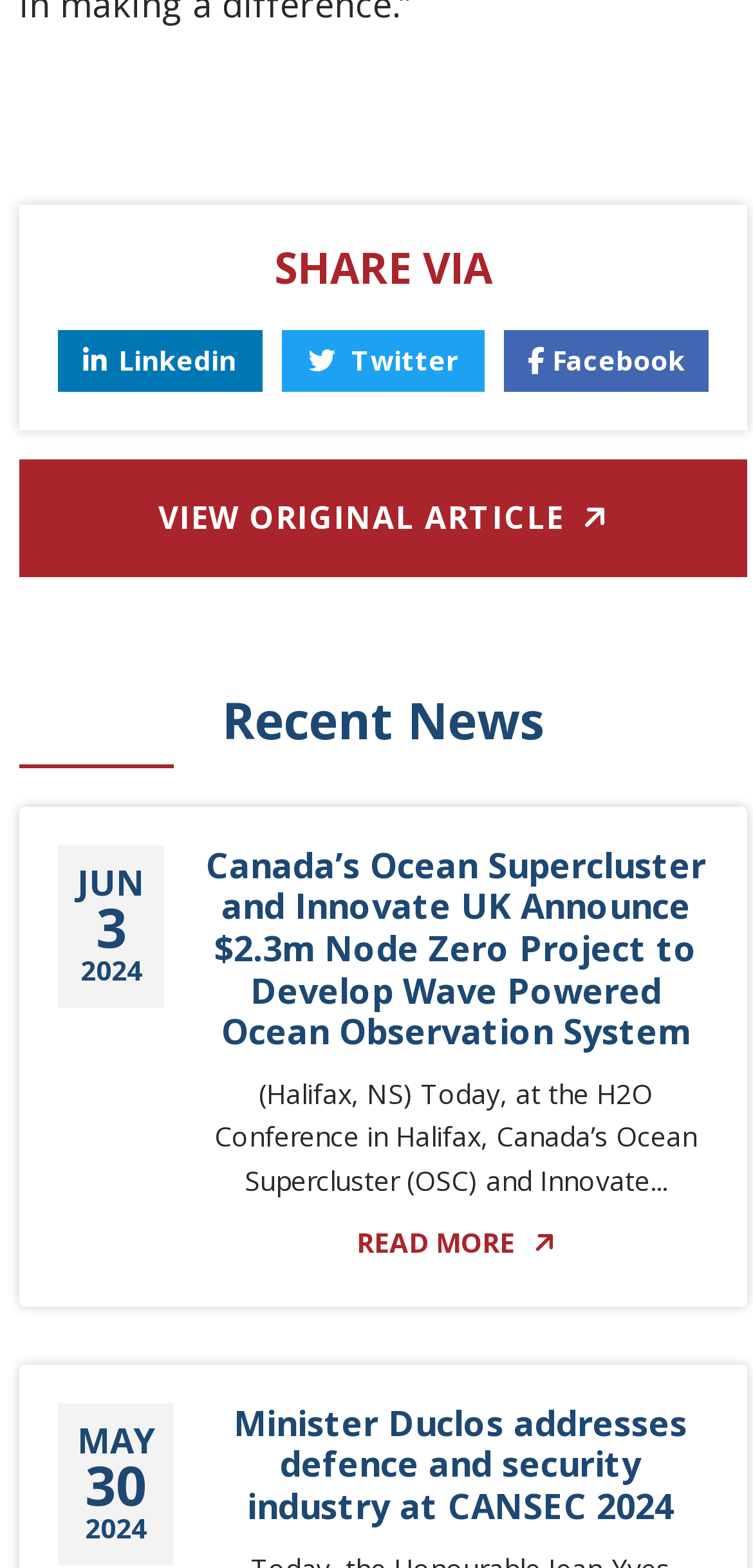Please use the details from the image to answer the following question comprehensively:
What is the date of the first news article?

I found the date by looking at the static text elements in the article section, specifically the ones with the text 'JUN' and '2024'.